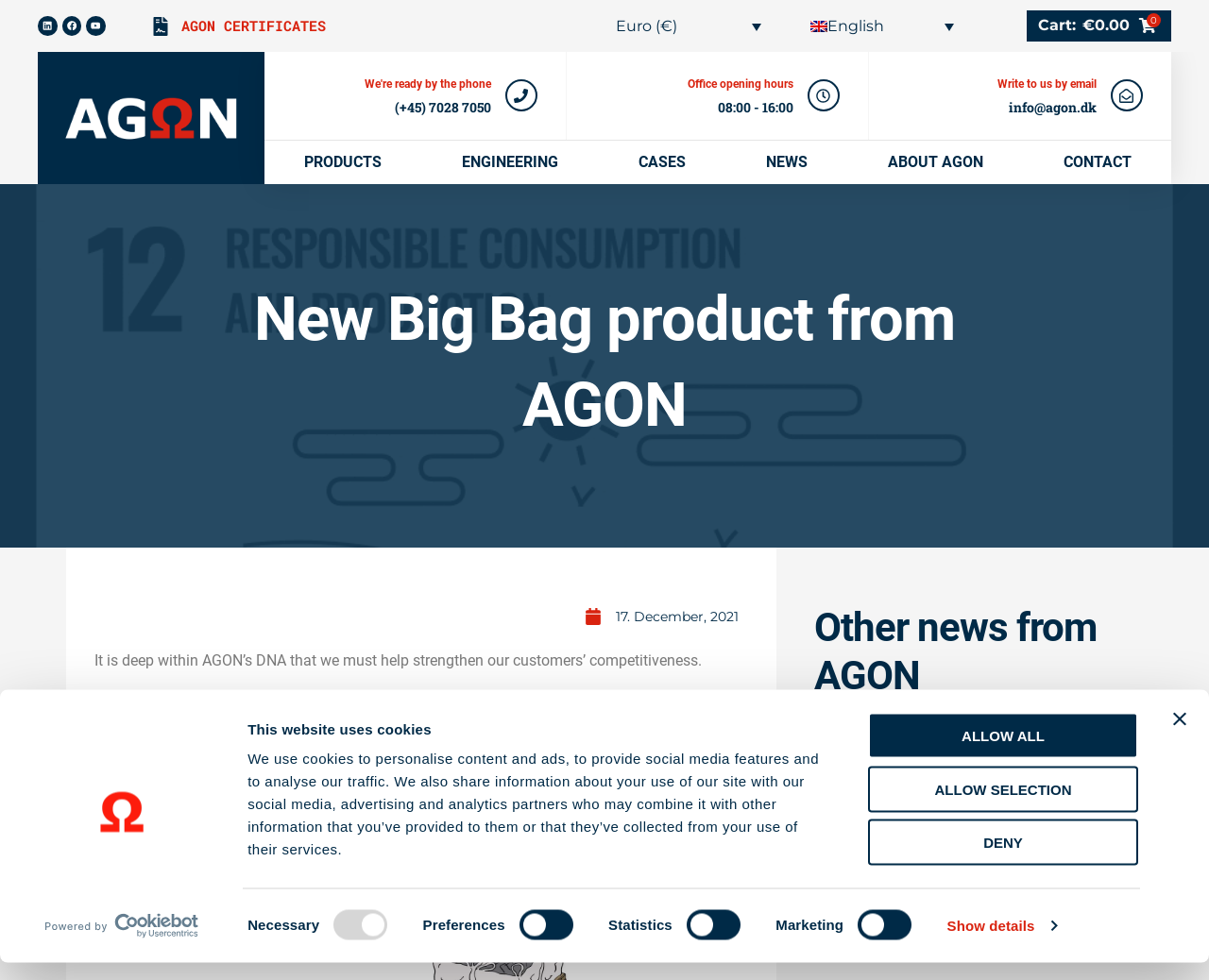Using the description "Engineering", locate and provide the bounding box of the UI element.

[0.349, 0.143, 0.495, 0.188]